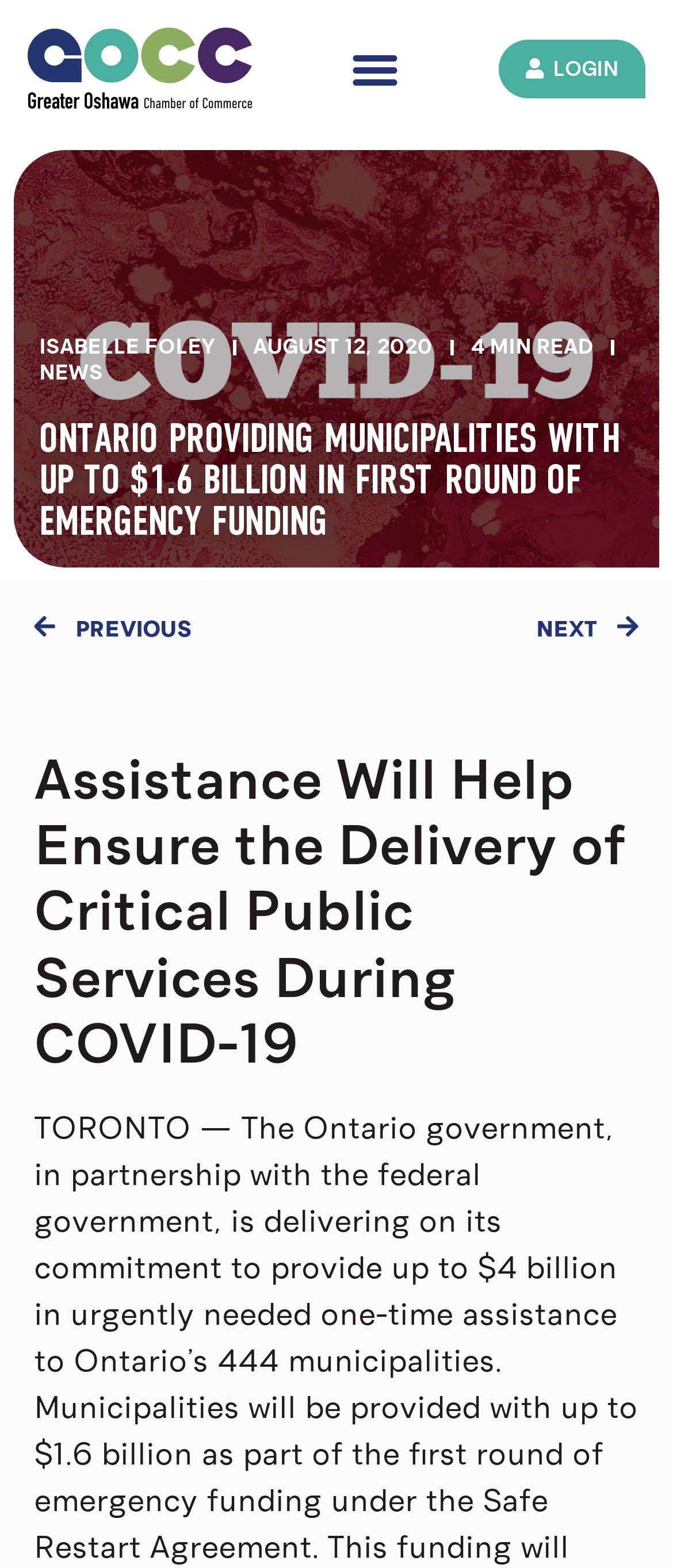What is the amount of funding mentioned in the article?
Using the image, give a concise answer in the form of a single word or short phrase.

$1.6 BILLION